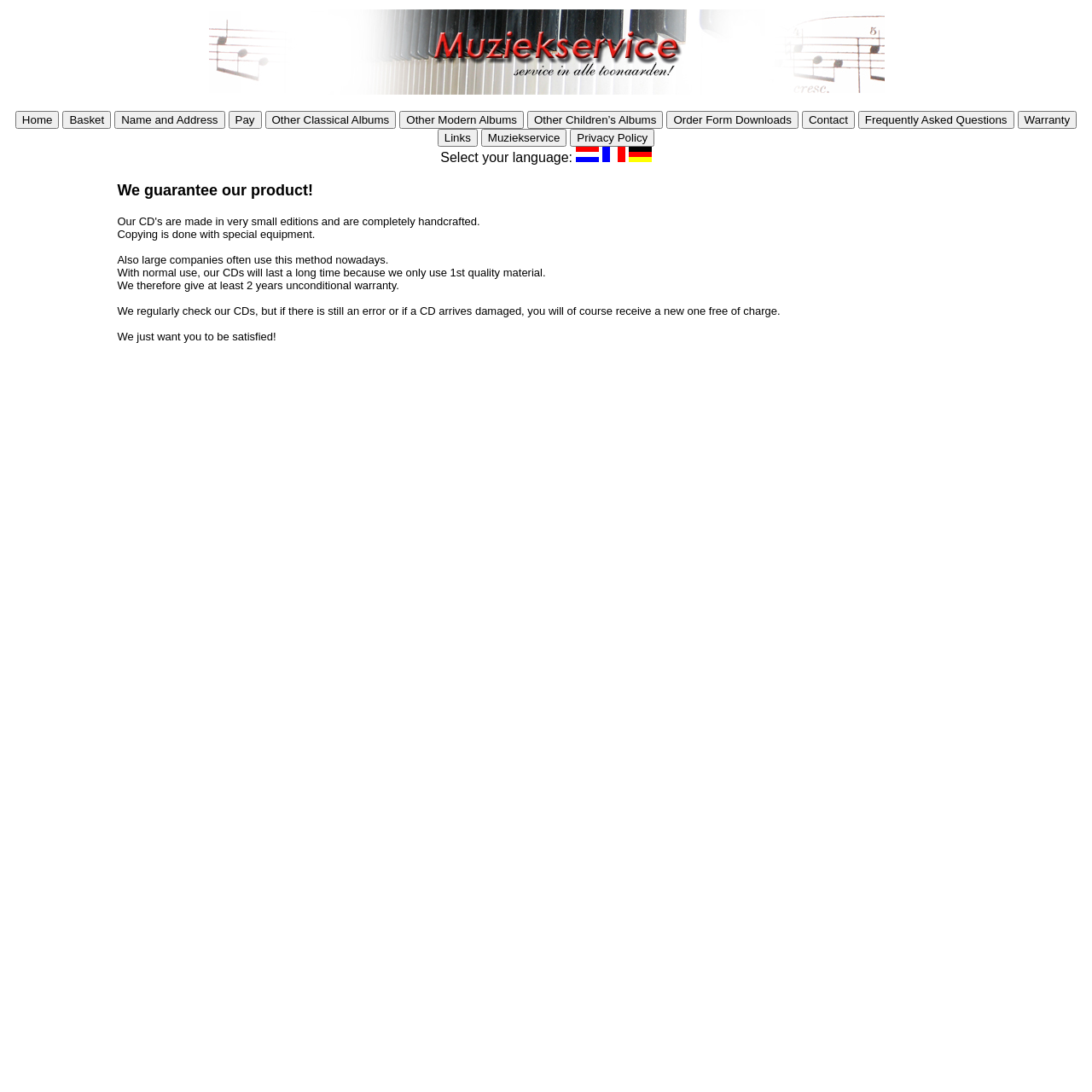What is the quality of material used for their CDs?
Please answer the question with as much detail as possible using the screenshot.

According to the text in the table cell with a bounding box of [0.107, 0.166, 0.893, 0.315], they use 1st quality material for their CDs, which ensures that they will last a long time with normal use.